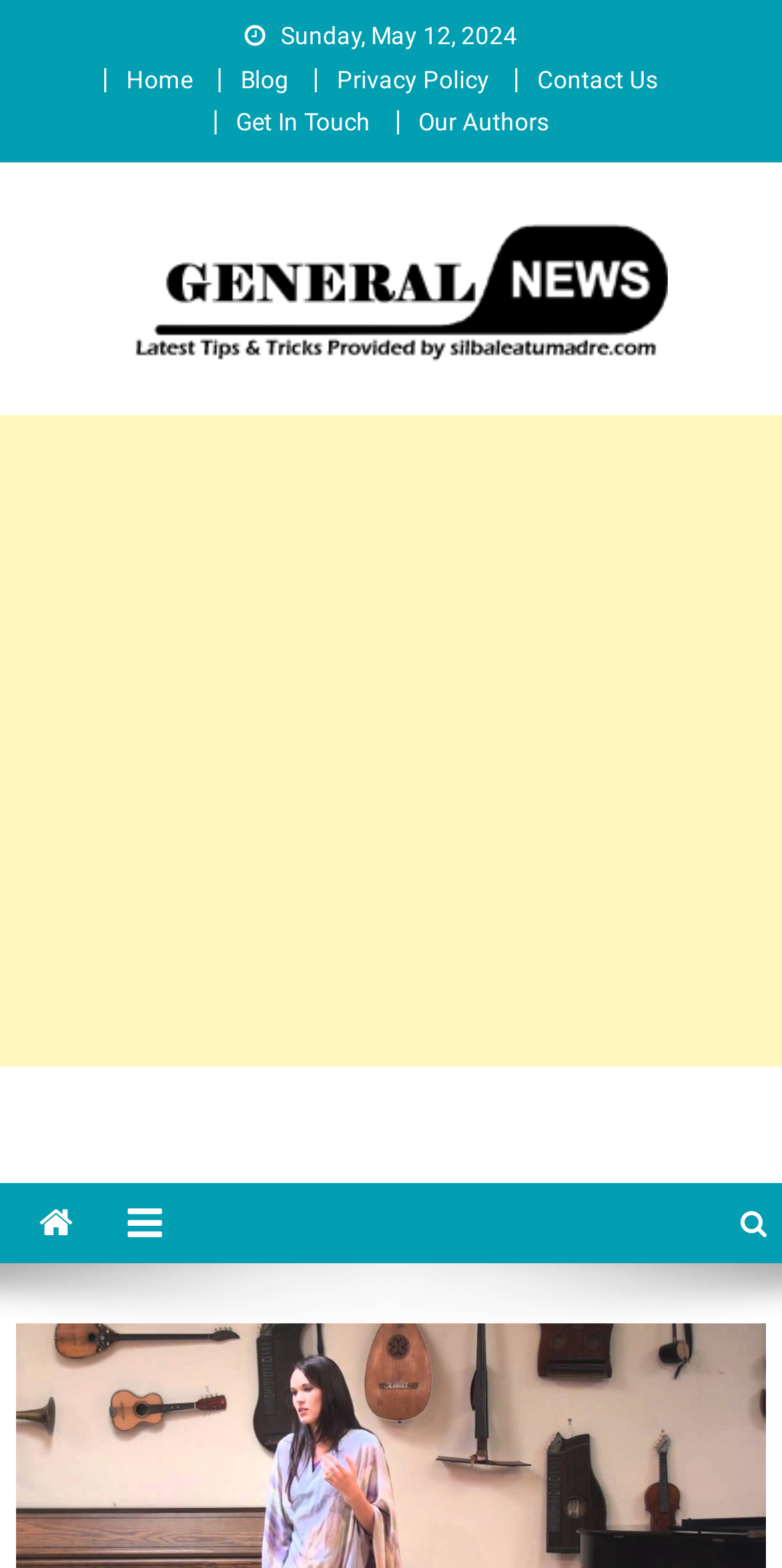Identify the headline of the webpage and generate its text content.

Discover Your True And Authentic Self With Renowned Spiritual Healer Teal Swan